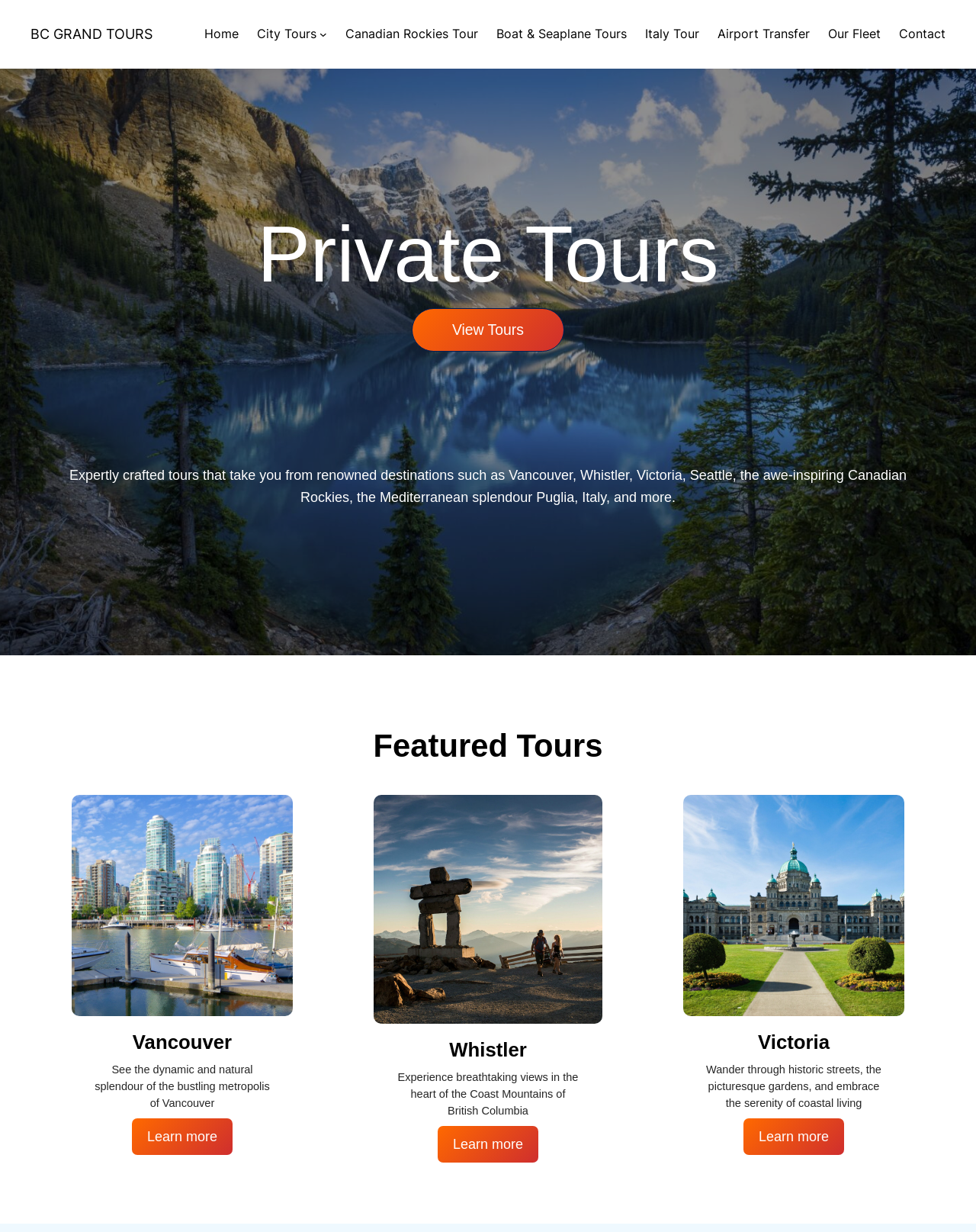What type of content is displayed in the figures?
Based on the screenshot, give a detailed explanation to answer the question.

The figures on the webpage contain links, suggesting that they are images, possibly of the cities or tour destinations.